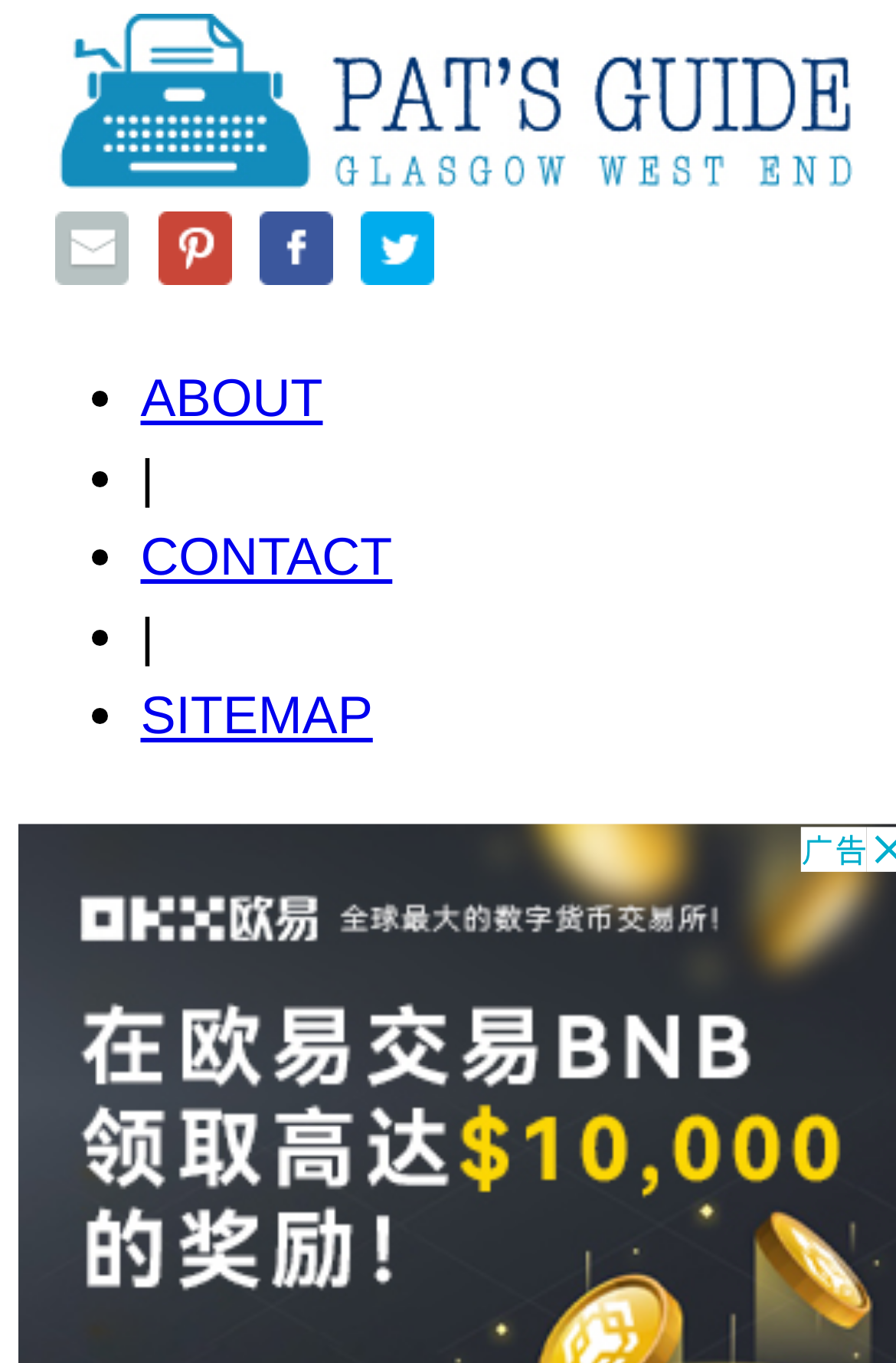What is the separator between navigation links?
Utilize the image to construct a detailed and well-explained answer.

I observed the navigation menu and found that the links are separated by a vertical bar '|' symbol.